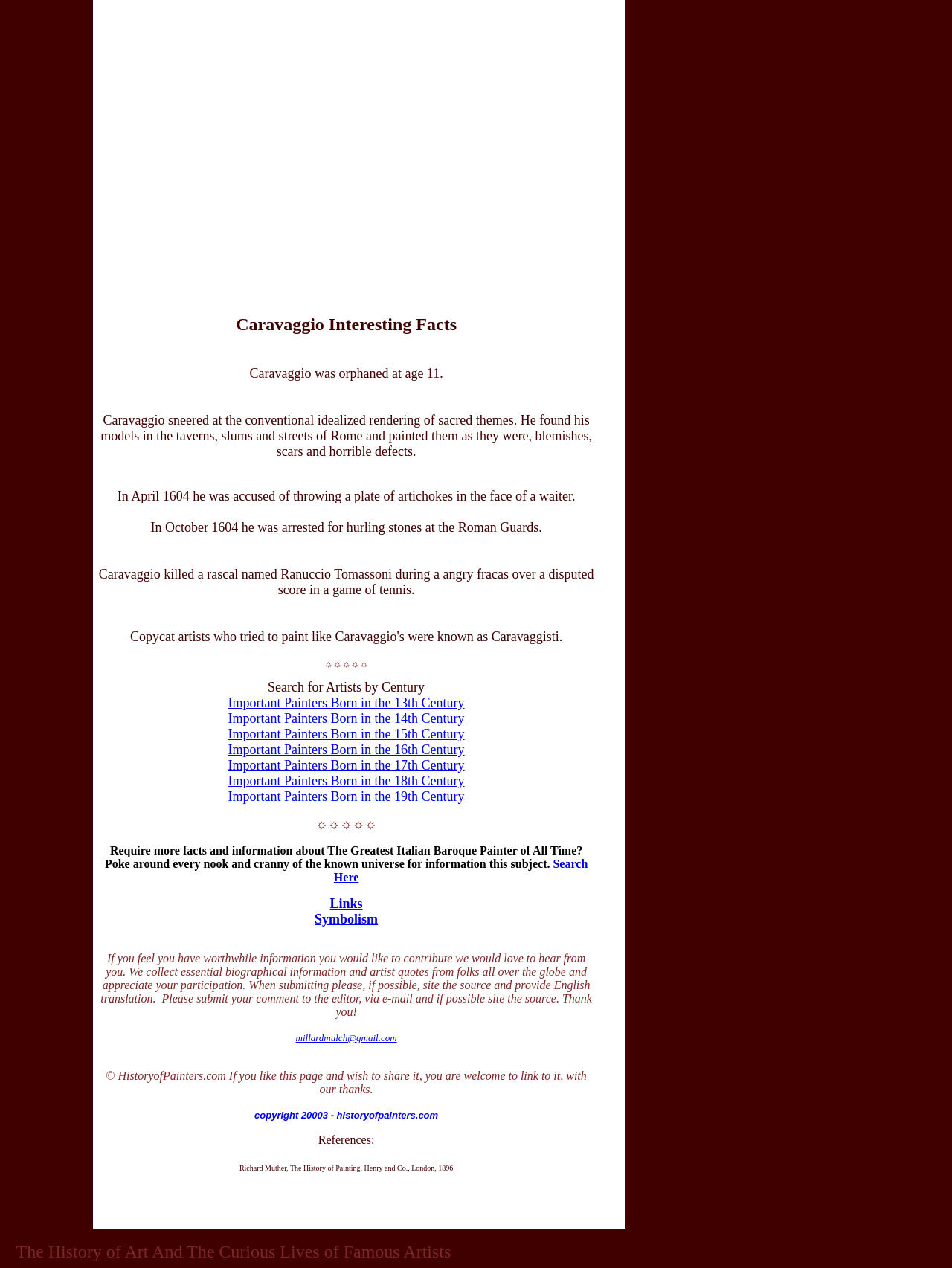Answer briefly with one word or phrase:
What is the purpose of the 'Search Here' link?

To search for information